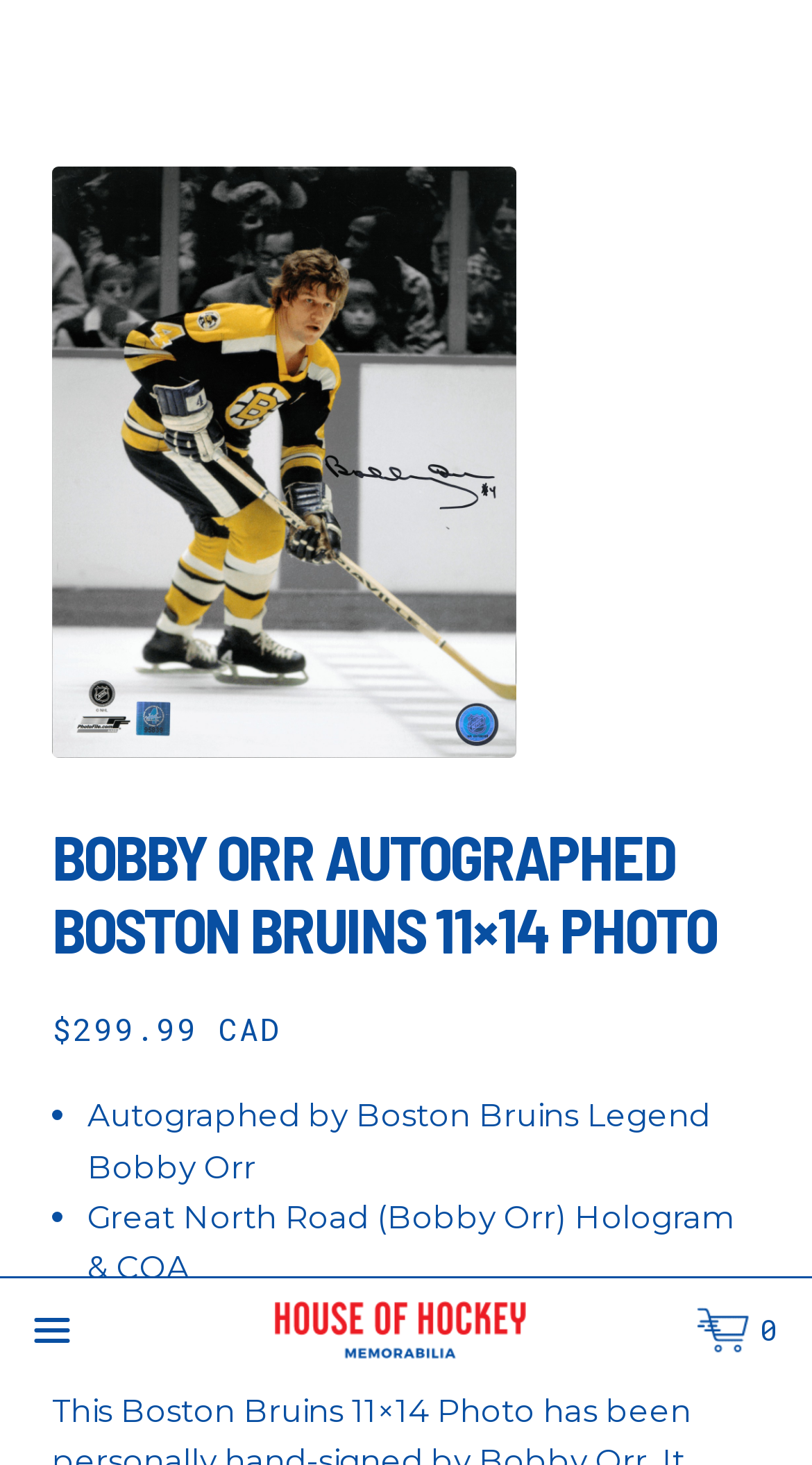Summarize the webpage with intricate details.

This webpage is about an autographed photo of Bobby Orr, a Boston Bruins legend. At the top, there is a link to "House of Hockey" located near the top right corner of the page. Below it, there is a larger link that takes up most of the width of the page, containing an image of the autographed photo. The image is positioned near the top of the page, spanning from the left to about two-thirds of the way across the page.

Above the image, there is a heading that reads "BOBBY ORR AUTOGRAPHED BOSTON BRUINS 11×14 PHOTO" in a prominent location. Below the image, there is a price listed, "$299.99 CAD", positioned near the left edge of the page. 

Underneath the price, there are three bullet points, each with a brief description. The first bullet point describes the autograph as being signed by Bobby Orr, the second mentions a hologram and certificate of authenticity from Great North Road, and the third notes that the photo is officially licensed by the NHL. These bullet points are arranged vertically, with the list markers aligned near the left edge of the page.